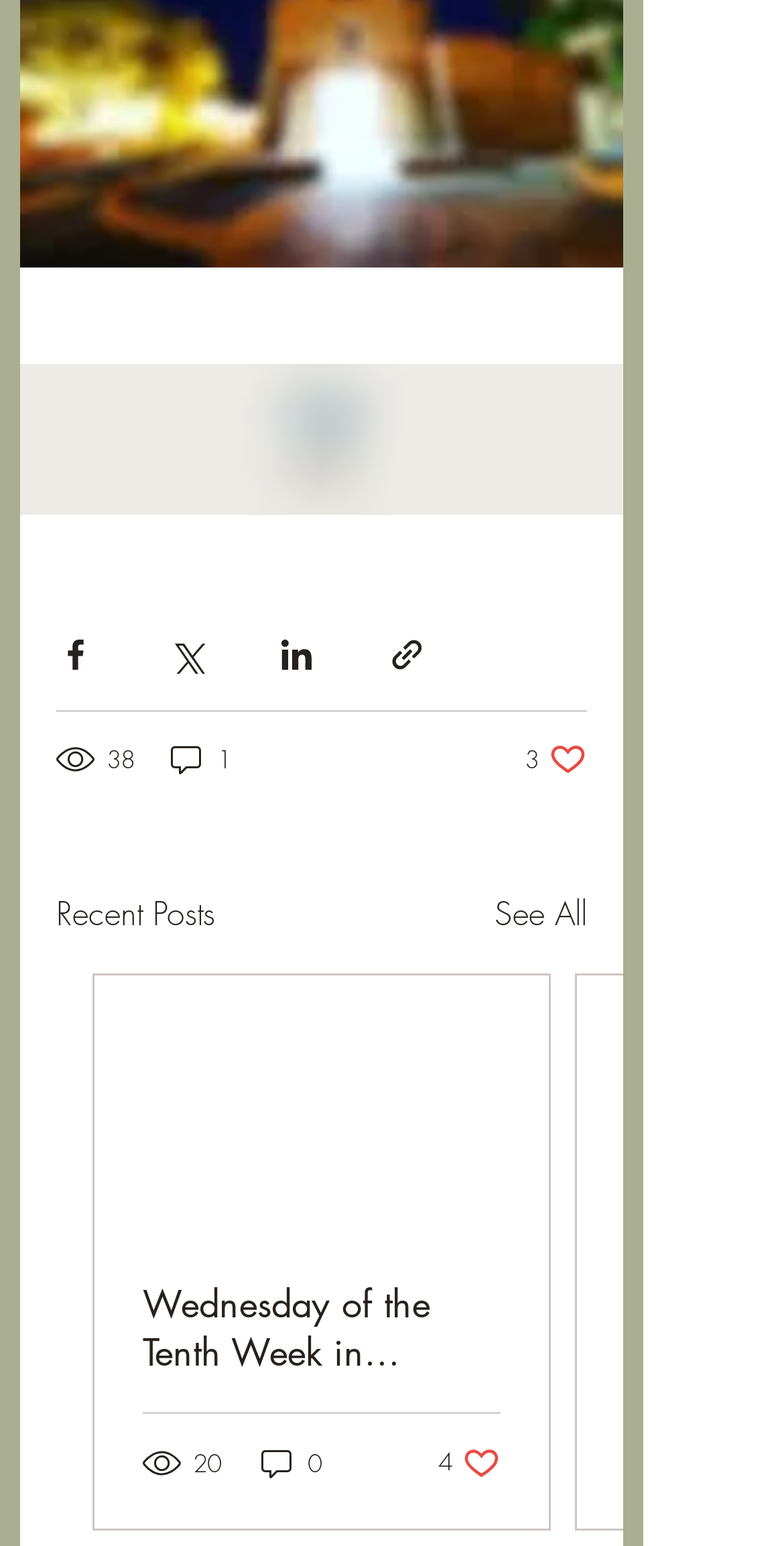What is the title of the section below the sharing buttons?
Carefully examine the image and provide a detailed answer to the question.

The section below the sharing buttons is titled 'Recent Posts', which suggests that it displays a list of recent posts or articles on the webpage.